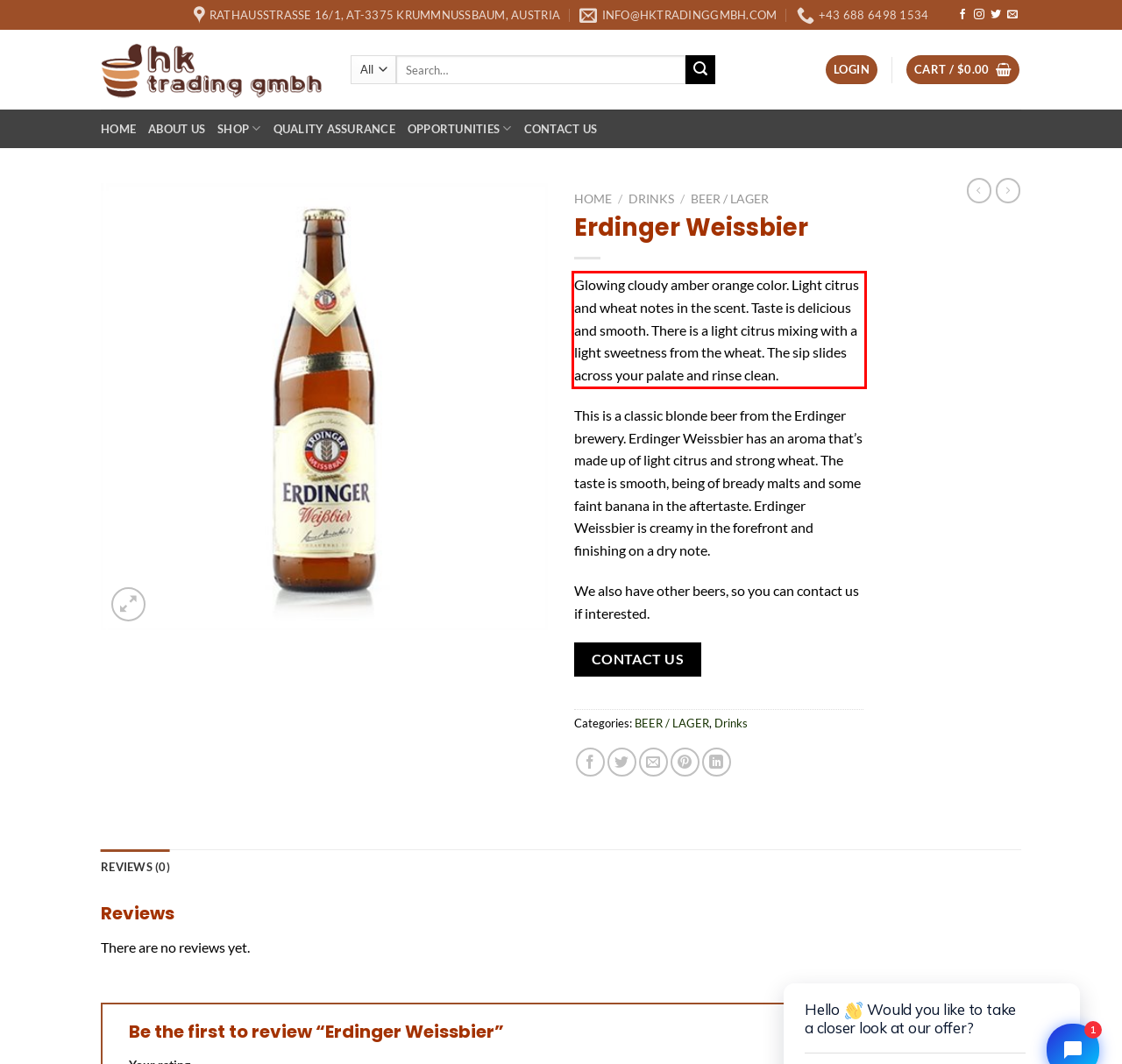Please examine the screenshot of the webpage and read the text present within the red rectangle bounding box.

Glowing cloudy amber orange color. Light citrus and wheat notes in the scent. Taste is delicious and smooth. There is a light citrus mixing with a light sweetness from the wheat. The sip slides across your palate and rinse clean.